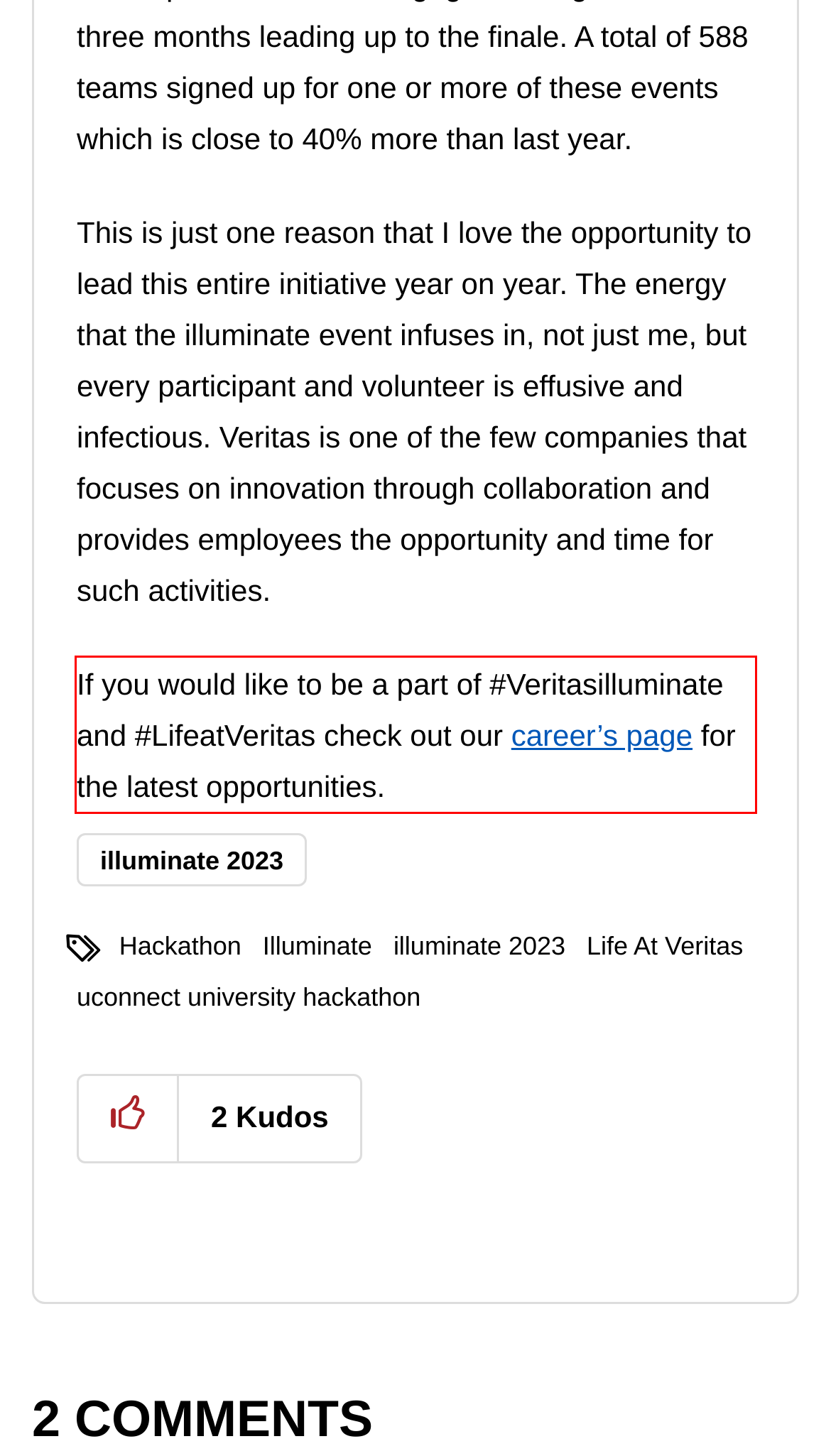Using OCR, extract the text content found within the red bounding box in the given webpage screenshot.

If you would like to be a part of #Veritasilluminate and #LifeatVeritas check out our career’s page for the latest opportunities.